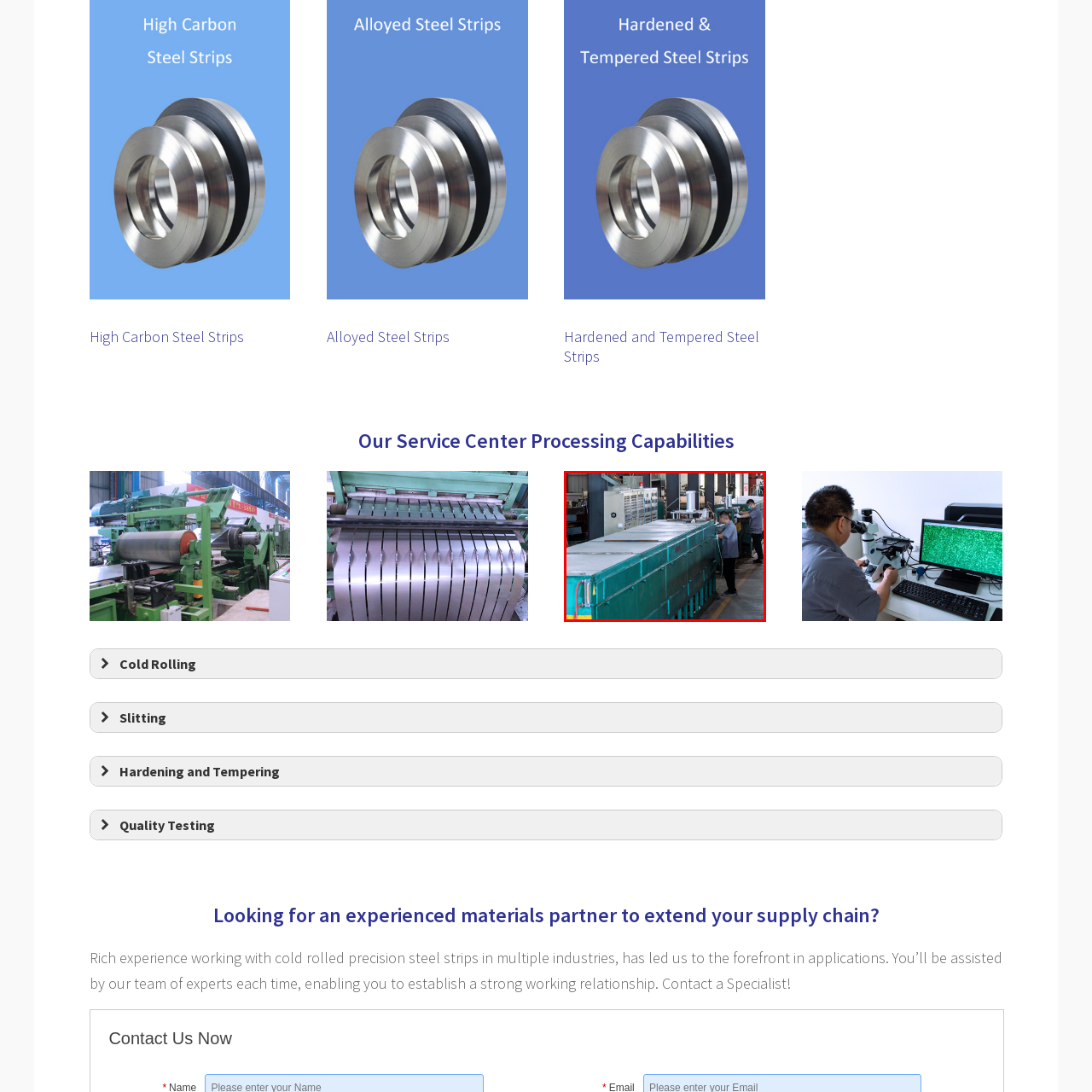Give a detailed description of the image area outlined by the red box.

This image captures a manufacturing process within a steel processing facility, showcasing a long, specialized machine used for hardening and tempering steel strips. Two workers are seen engaged in their tasks, wearing grey uniforms and safety equipment, emphasizing the importance of safety in industrial settings. The machine is prominently displayed in the center, featuring a series of compartments designed for the treatment of steel, while the background reveals various industrial elements typical of a steel processing environment. This scene reflects the advanced capabilities of the service center, particularly in the processing of cold rolled precision strips, essential in industries such as aerospace, automotive, and agriculture. The focus on both technology and human expertise underscores the commitment to quality and precision in steel strip production.